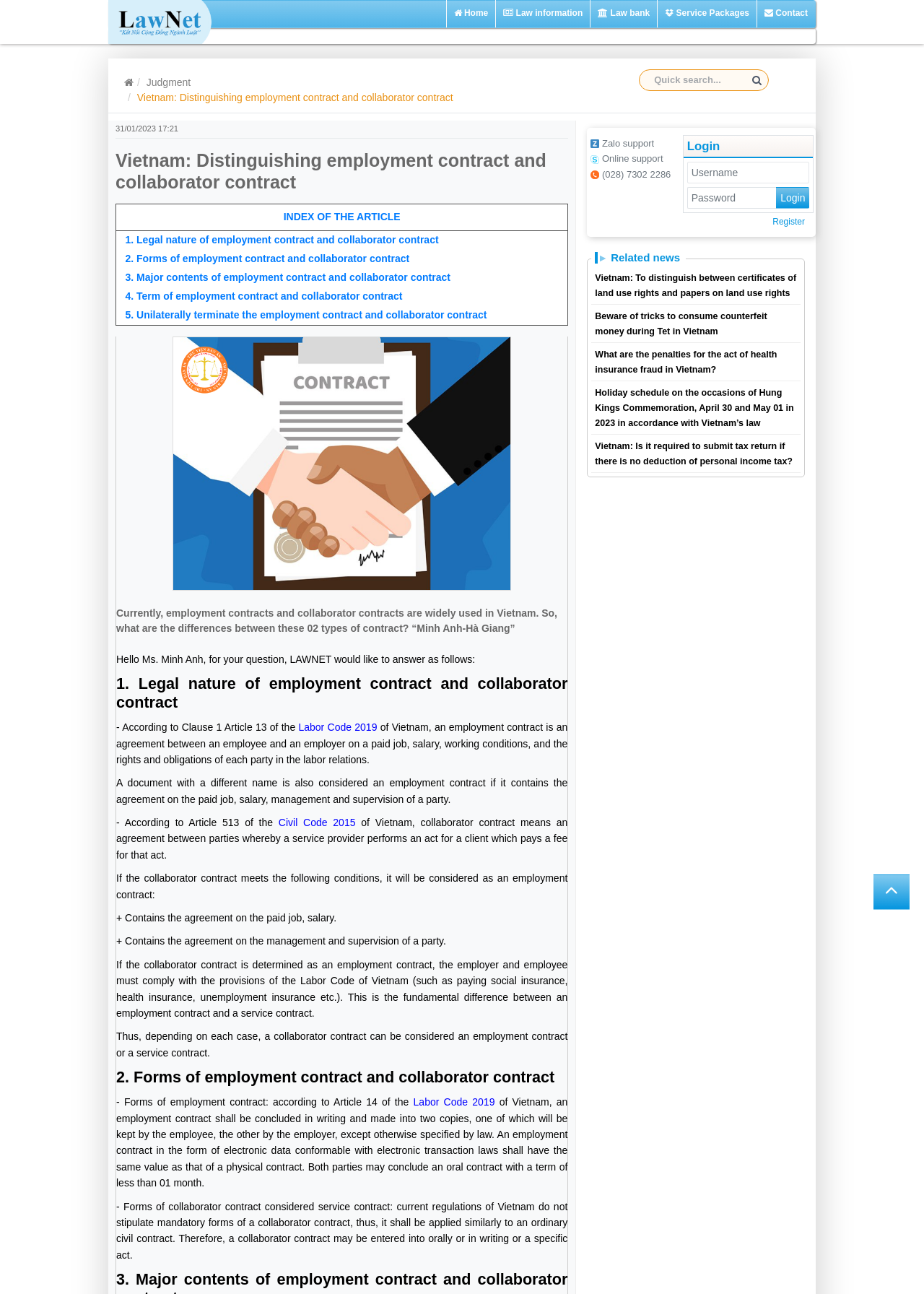What is the difference between an employment contract and a collaborator contract?
Please use the image to provide an in-depth answer to the question.

According to the webpage, an employment contract is an agreement between an employee and an employer on a paid job, salary, working conditions, and the rights and obligations of each party in the labor relations, whereas a collaborator contract means an agreement between parties whereby a service provider performs an act for a client which pays a fee for that act.